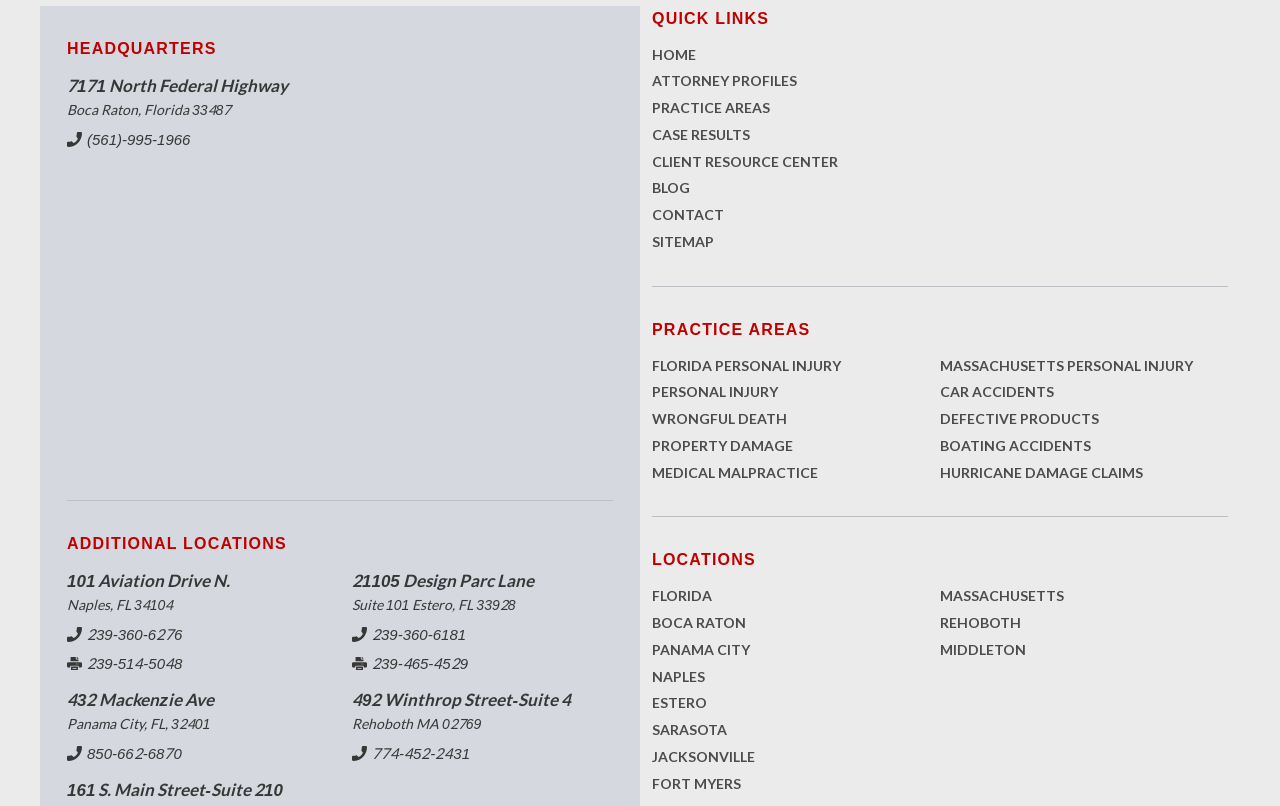Indicate the bounding box coordinates of the clickable region to achieve the following instruction: "Click on the 'Pest Inspections' link."

None